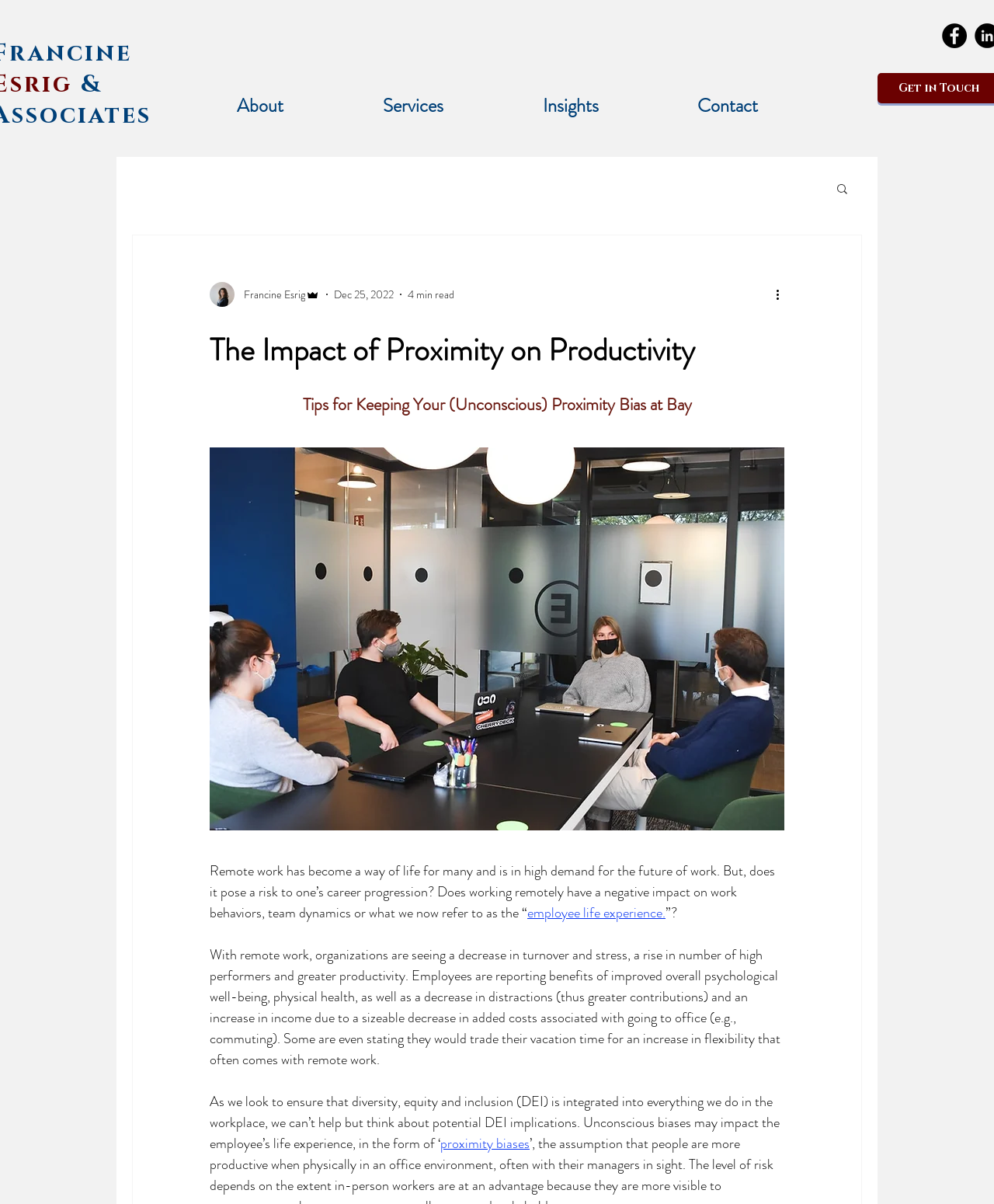What is the topic of the article?
With the help of the image, please provide a detailed response to the question.

I determined the topic of the article by looking at the headings and the content of the article, which mentions 'proximity bias' and its implications on employee life experience.